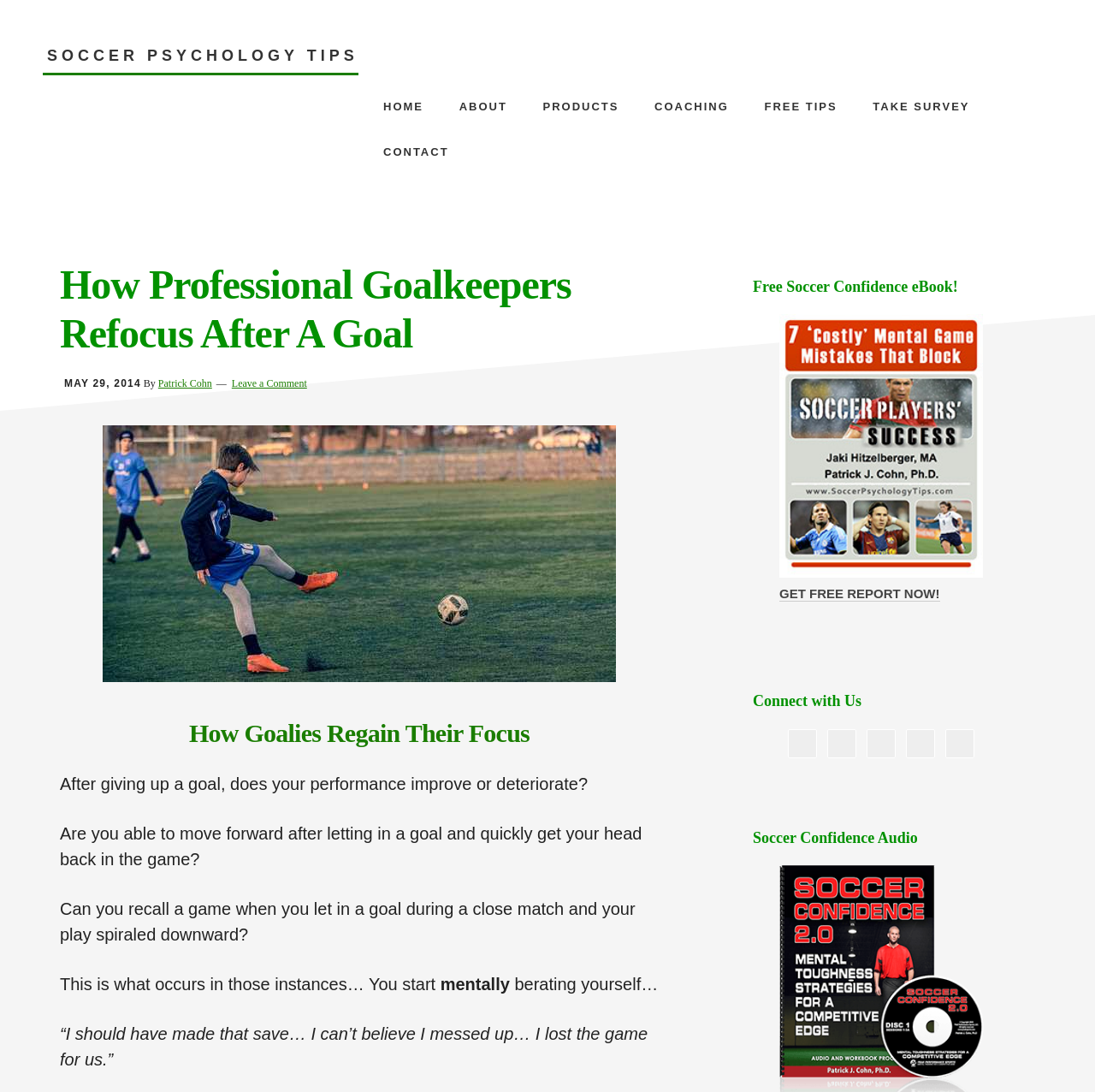Please identify the bounding box coordinates of the element I should click to complete this instruction: 'Follow on Facebook'. The coordinates should be given as four float numbers between 0 and 1, like this: [left, top, right, bottom].

[0.72, 0.667, 0.746, 0.694]